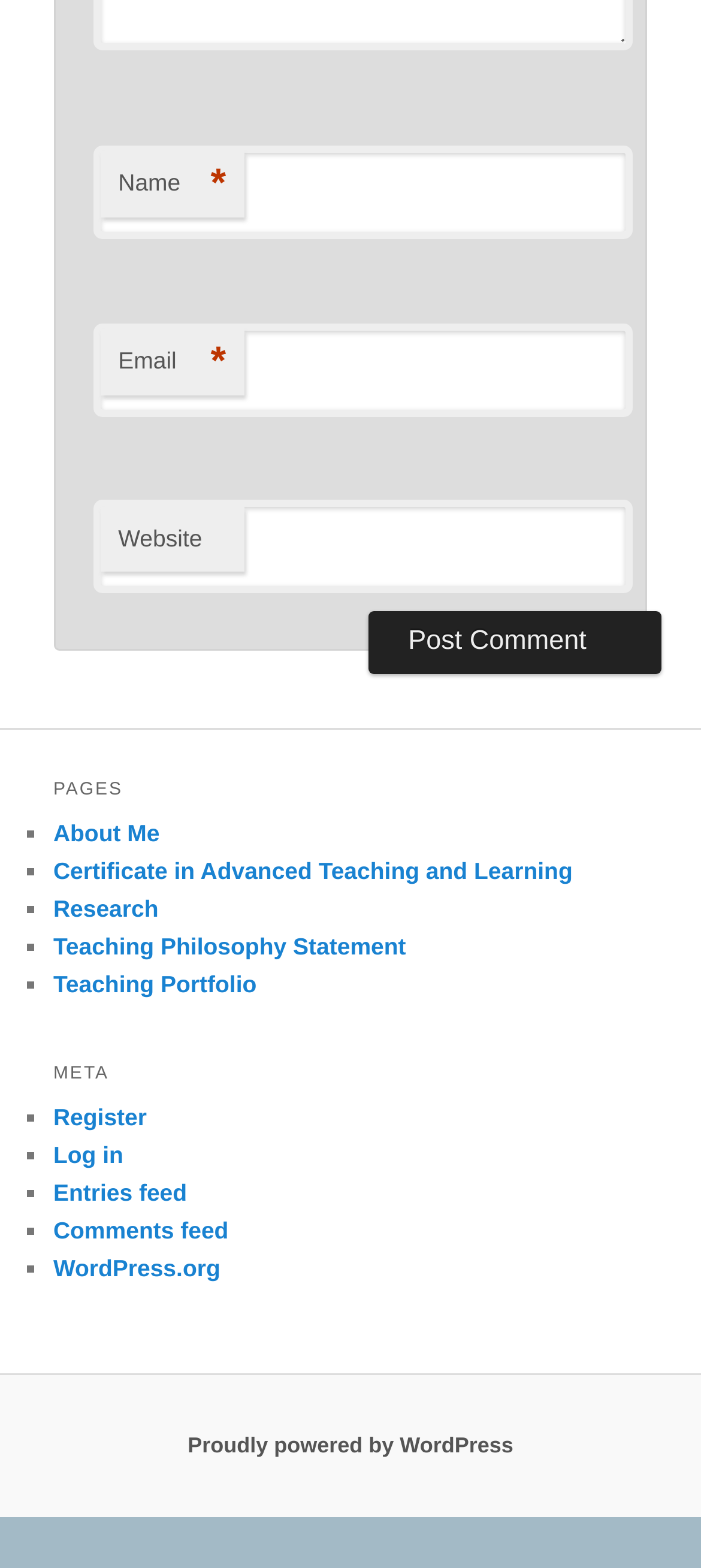Return the bounding box coordinates of the UI element that corresponds to this description: "Teaching Portfolio". The coordinates must be given as four float numbers in the range of 0 and 1, [left, top, right, bottom].

[0.076, 0.619, 0.366, 0.637]